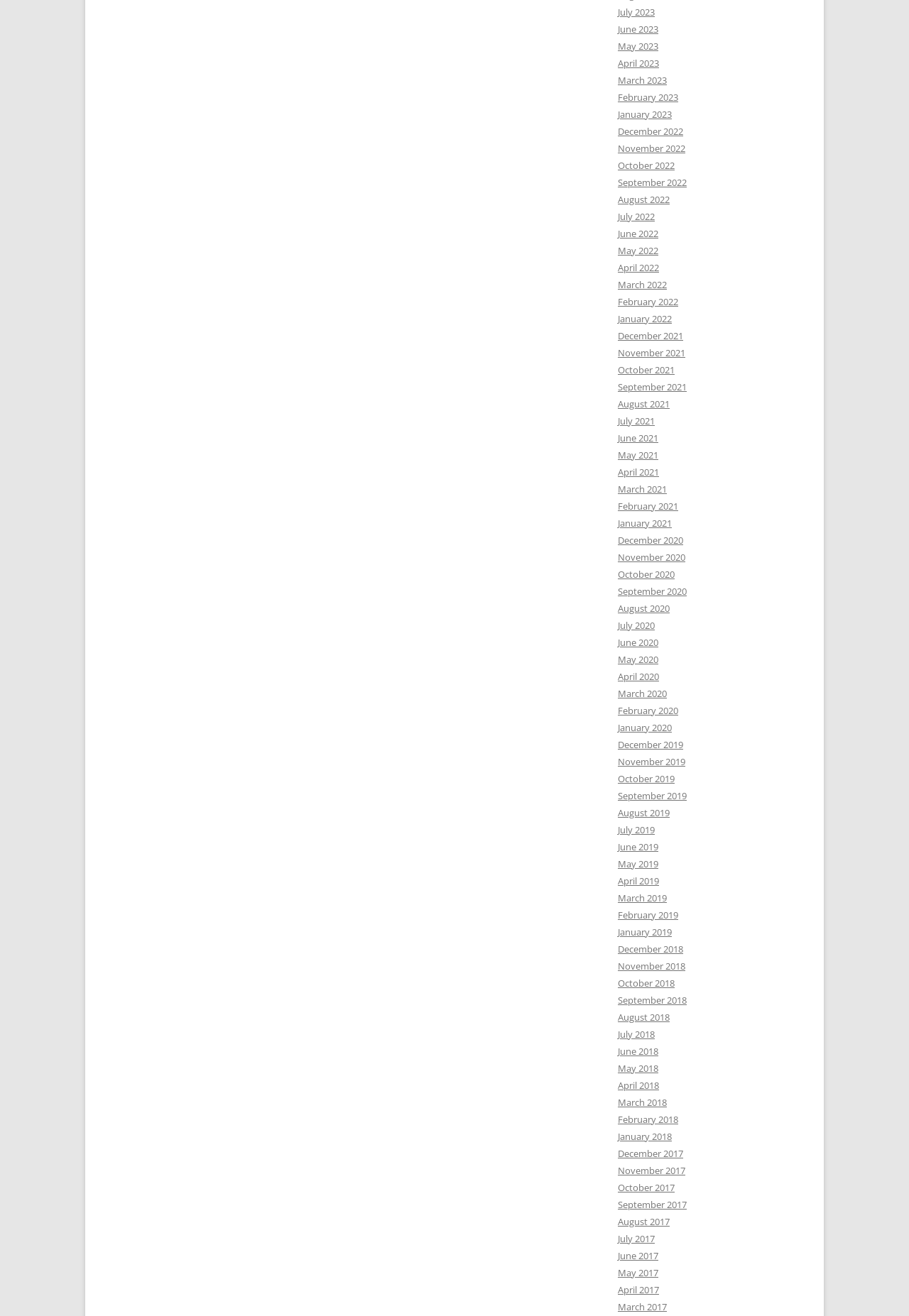Answer briefly with one word or phrase:
Are the months listed in chronological order?

Yes